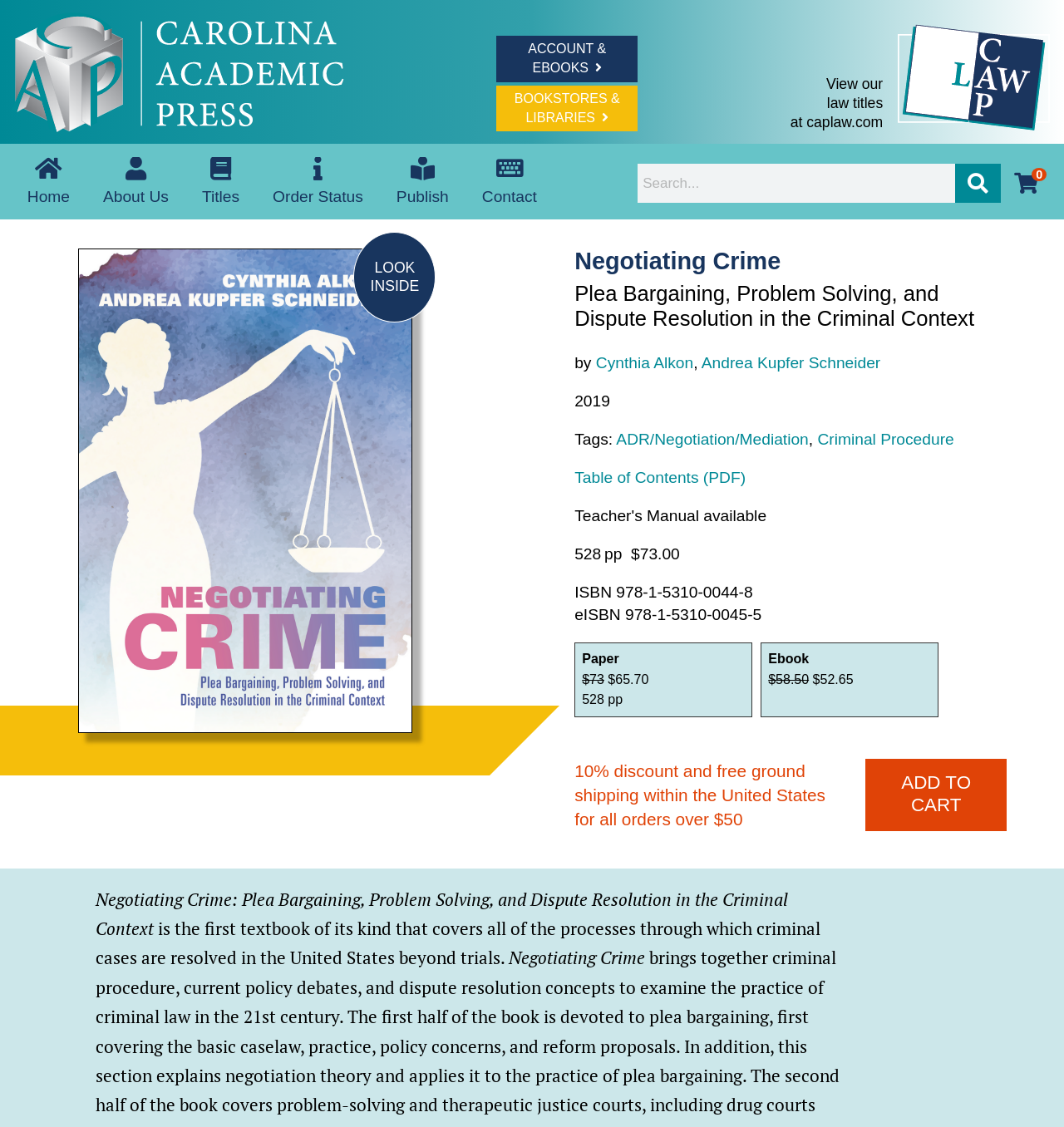Determine the bounding box for the UI element that matches this description: "Table of Contents (PDF)".

[0.54, 0.416, 0.701, 0.432]